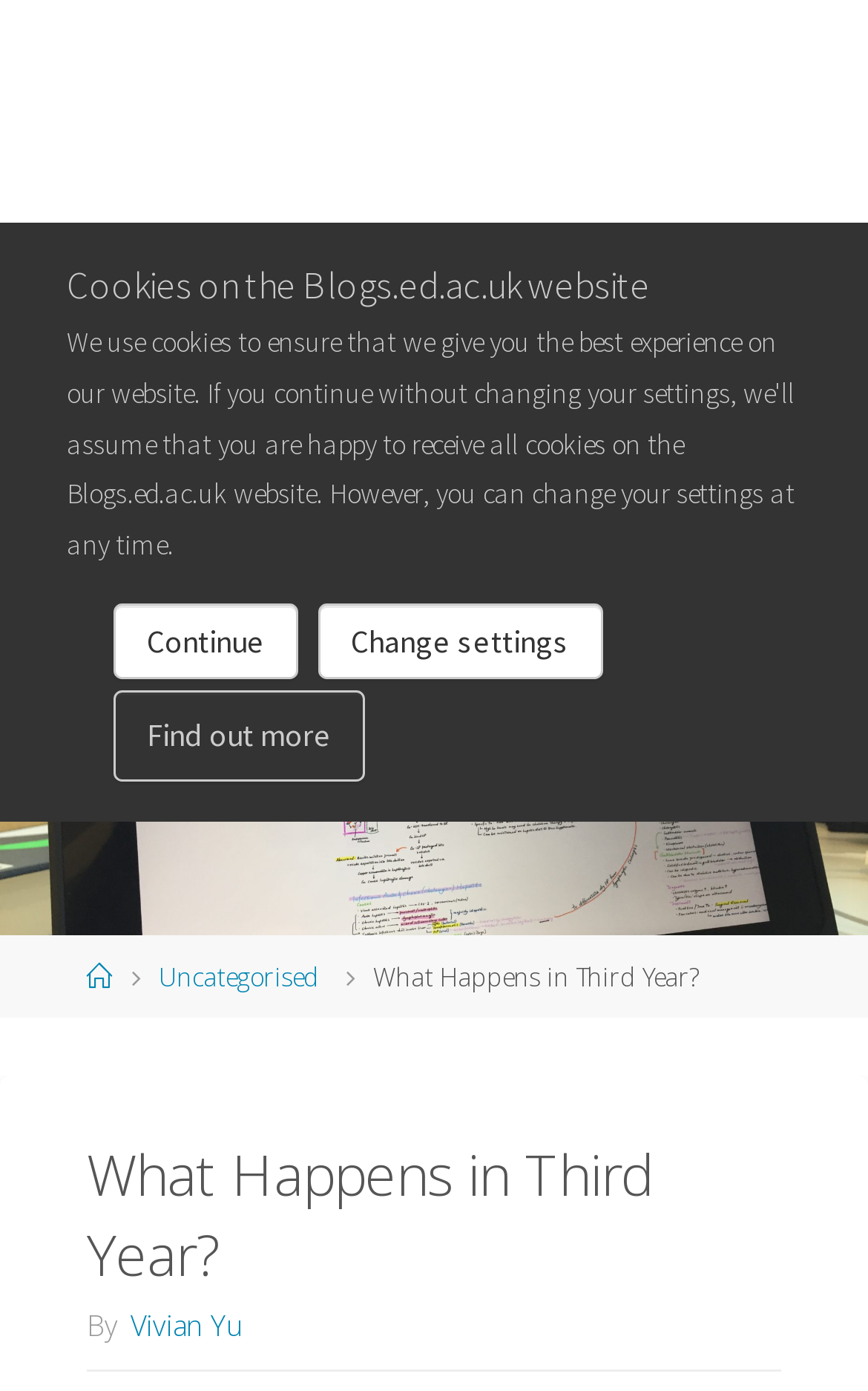Identify the bounding box coordinates of the clickable region necessary to fulfill the following instruction: "Go to the 'Home' page". The bounding box coordinates should be four float numbers between 0 and 1, i.e., [left, top, right, bottom].

[0.1, 0.69, 0.129, 0.714]